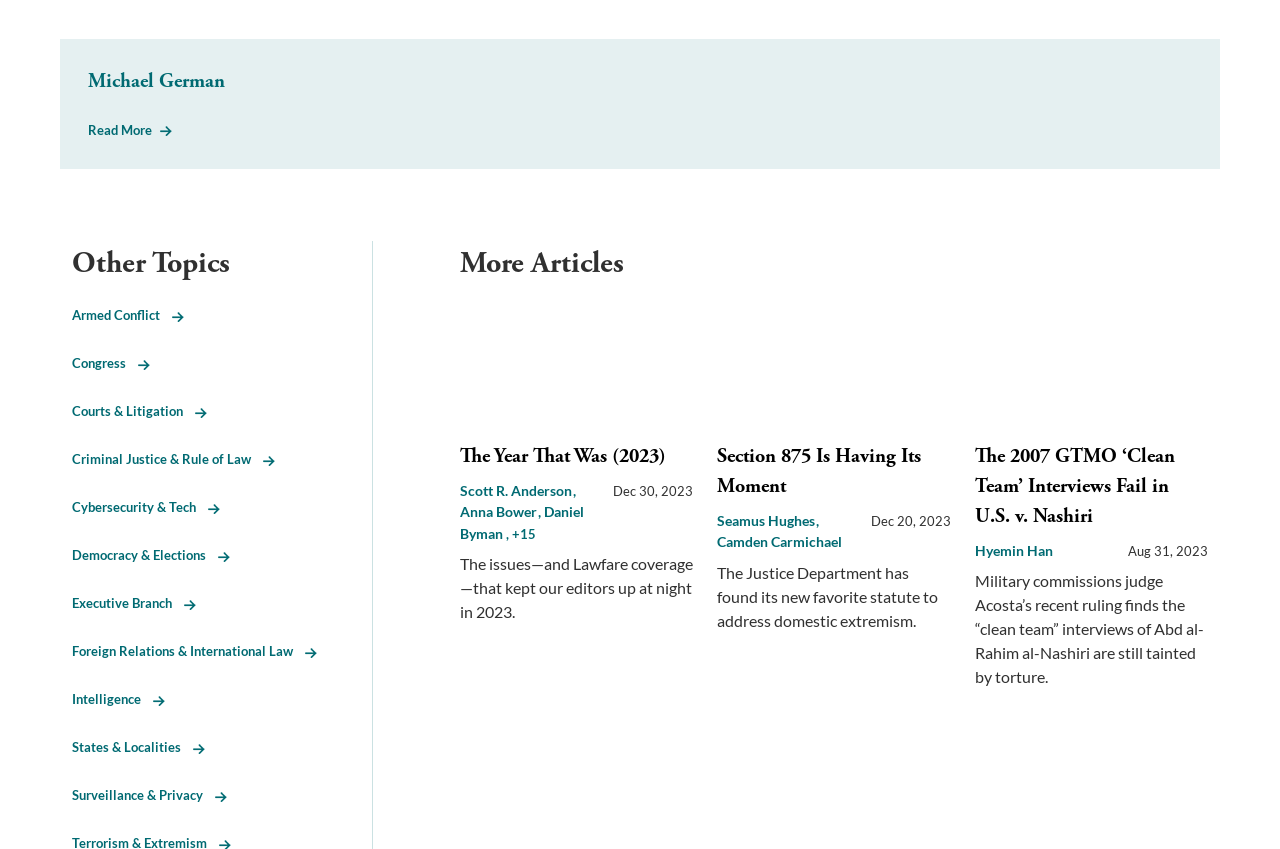Please respond to the question using a single word or phrase:
How many articles are listed on the webpage?

3